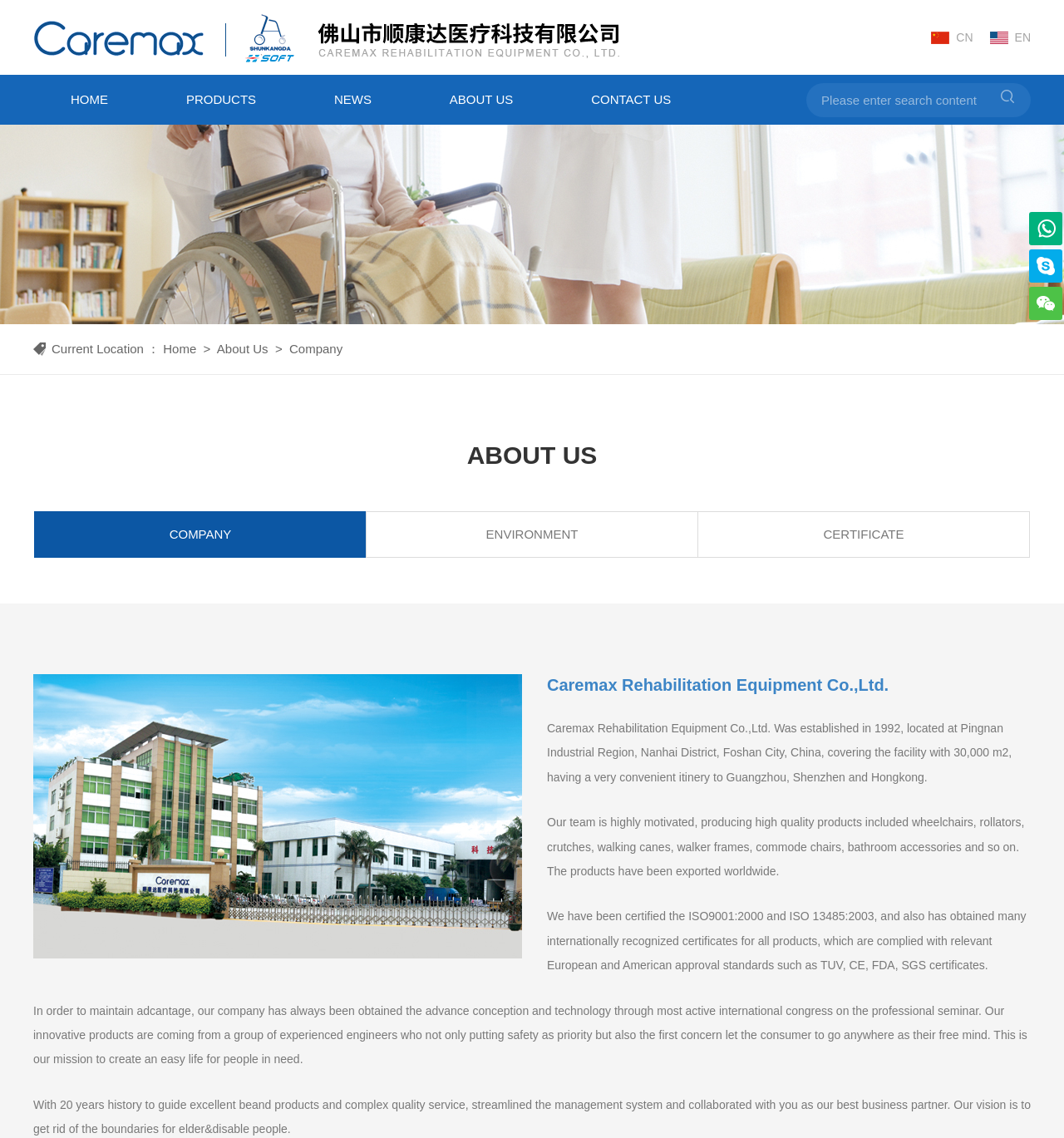For the following element description, predict the bounding box coordinates in the format (top-left x, top-left y, bottom-right x, bottom-right y). All values should be floating point numbers between 0 and 1. Description: name="keyword" placeholder="Please enter search content"

[0.772, 0.077, 0.936, 0.099]